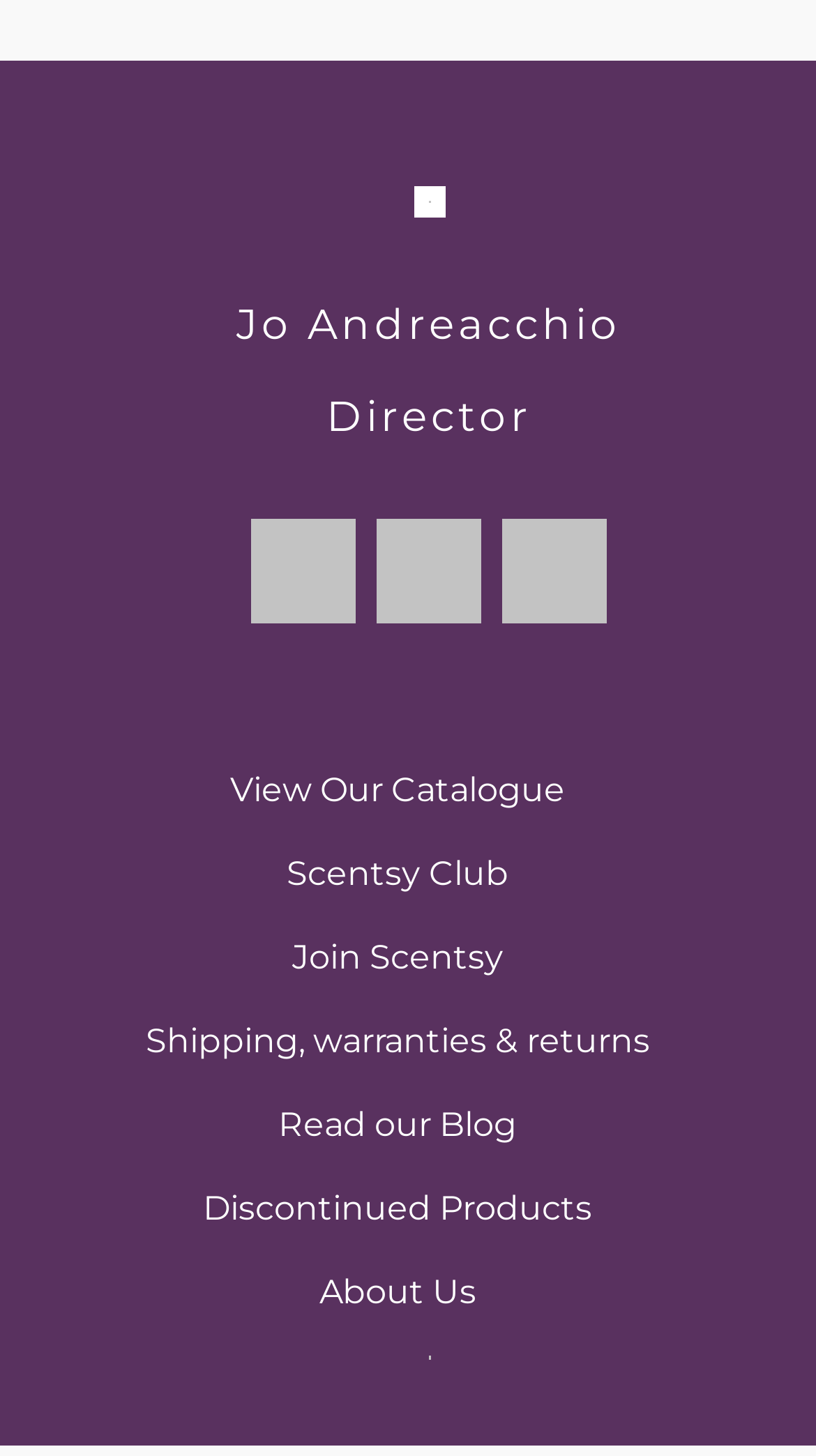Kindly respond to the following question with a single word or a brief phrase: 
How many social media links are there?

3